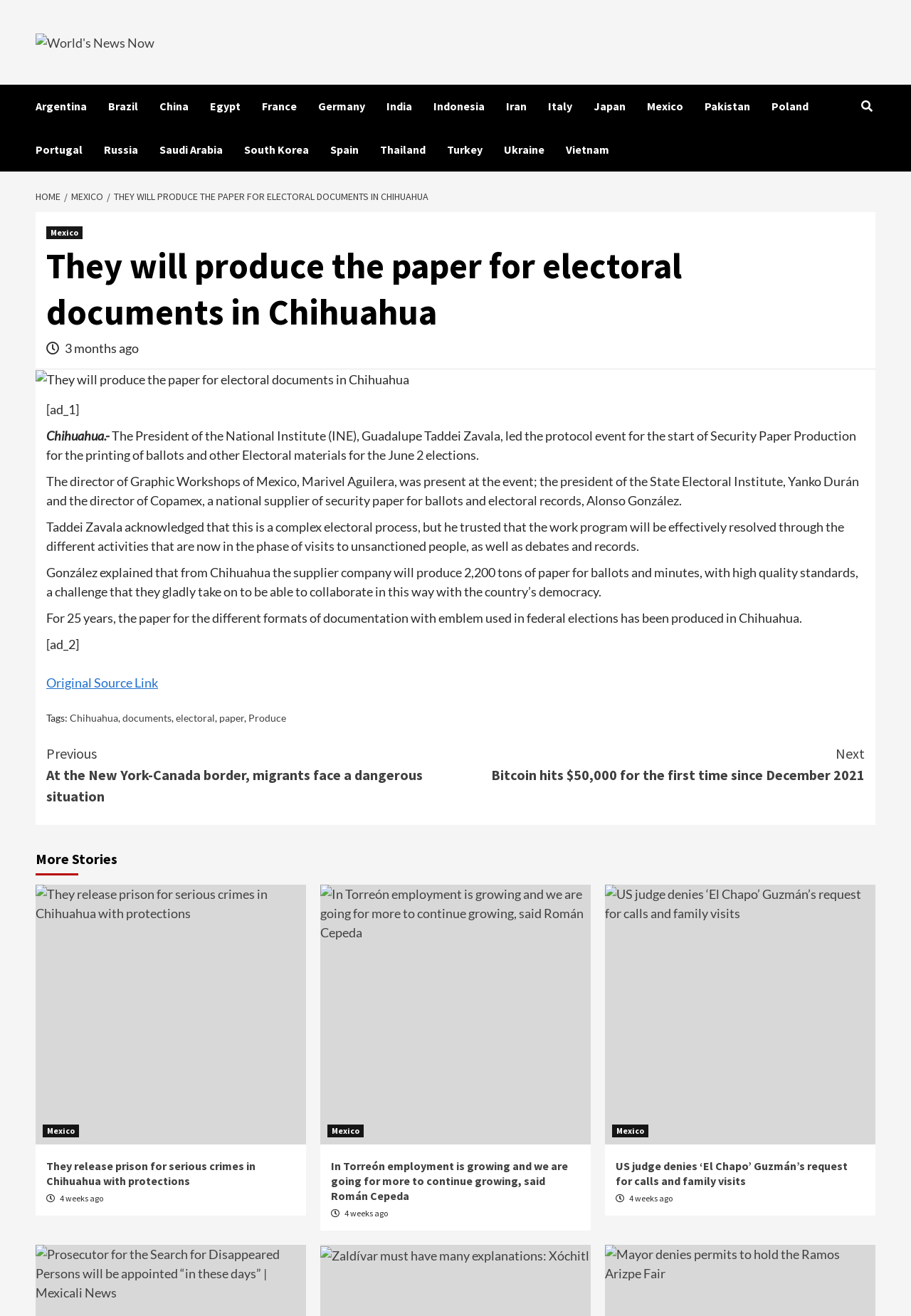What is the main title displayed on this webpage?

They will produce the paper for electoral documents in Chihuahua